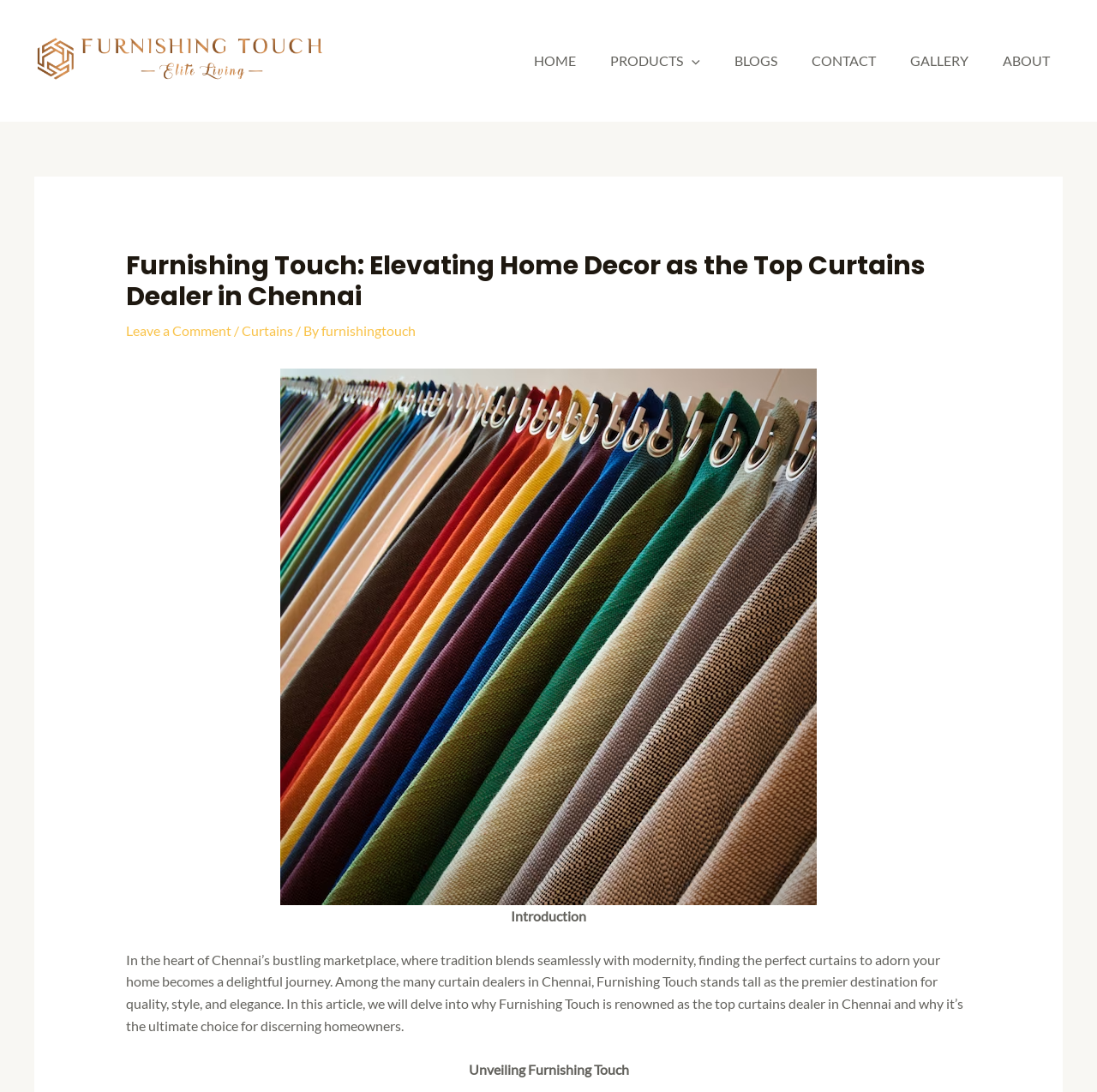Identify the bounding box for the UI element described as: "BLOGS". Ensure the coordinates are four float numbers between 0 and 1, formatted as [left, top, right, bottom].

[0.654, 0.018, 0.724, 0.094]